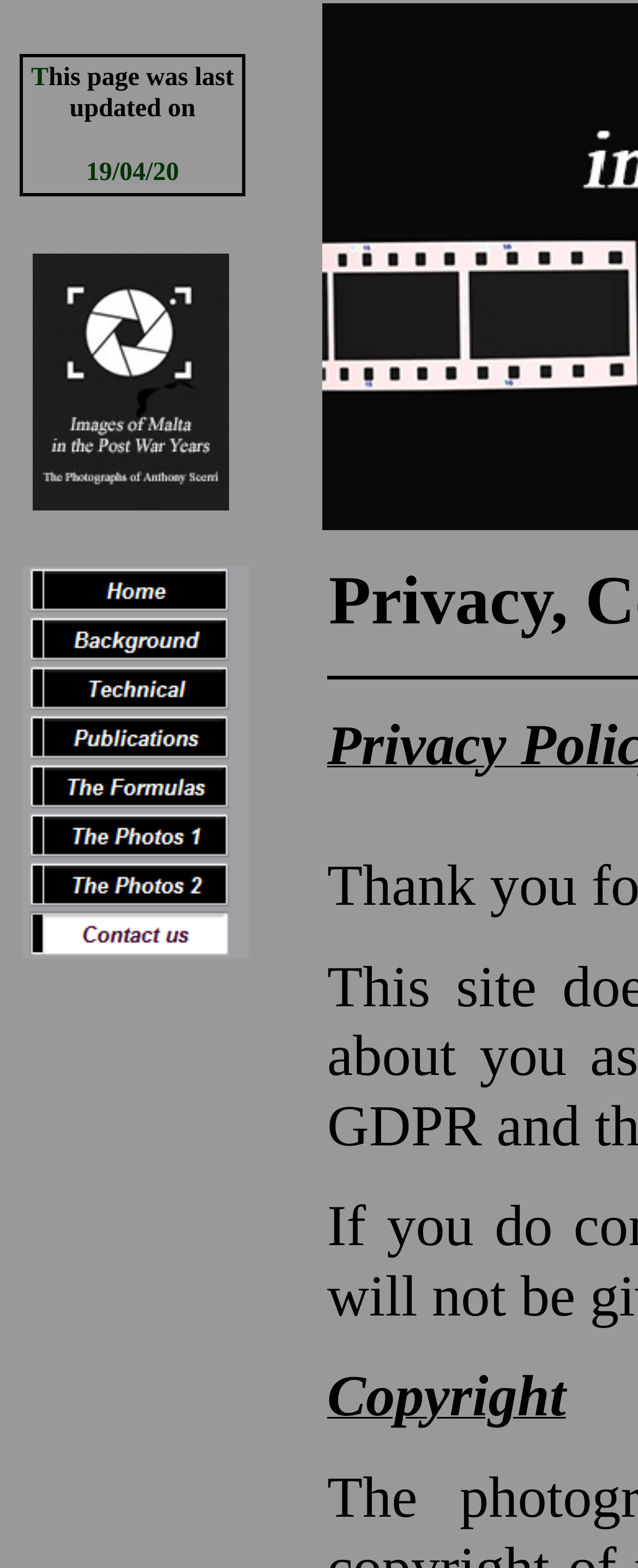Is the webpage divided into sections?
Answer the question with a thorough and detailed explanation.

I observed that the webpage is divided into sections, as indicated by the different table rows and cells in the layout table, which suggests that the webpage is organized into distinct sections.